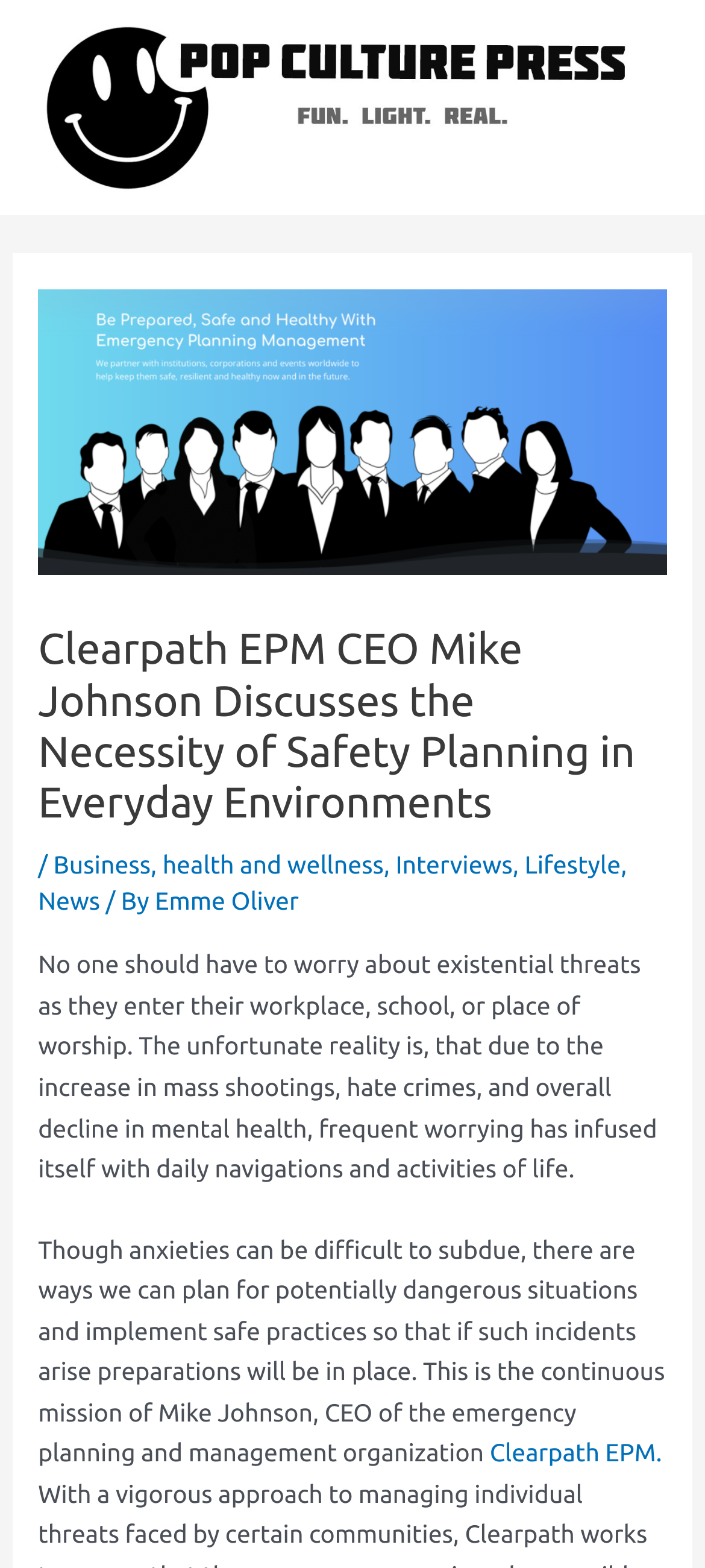Please determine the bounding box coordinates for the UI element described here. Use the format (top-left x, top-left y, bottom-right x, bottom-right y) with values bounded between 0 and 1: Emme Oliver

[0.22, 0.565, 0.424, 0.583]